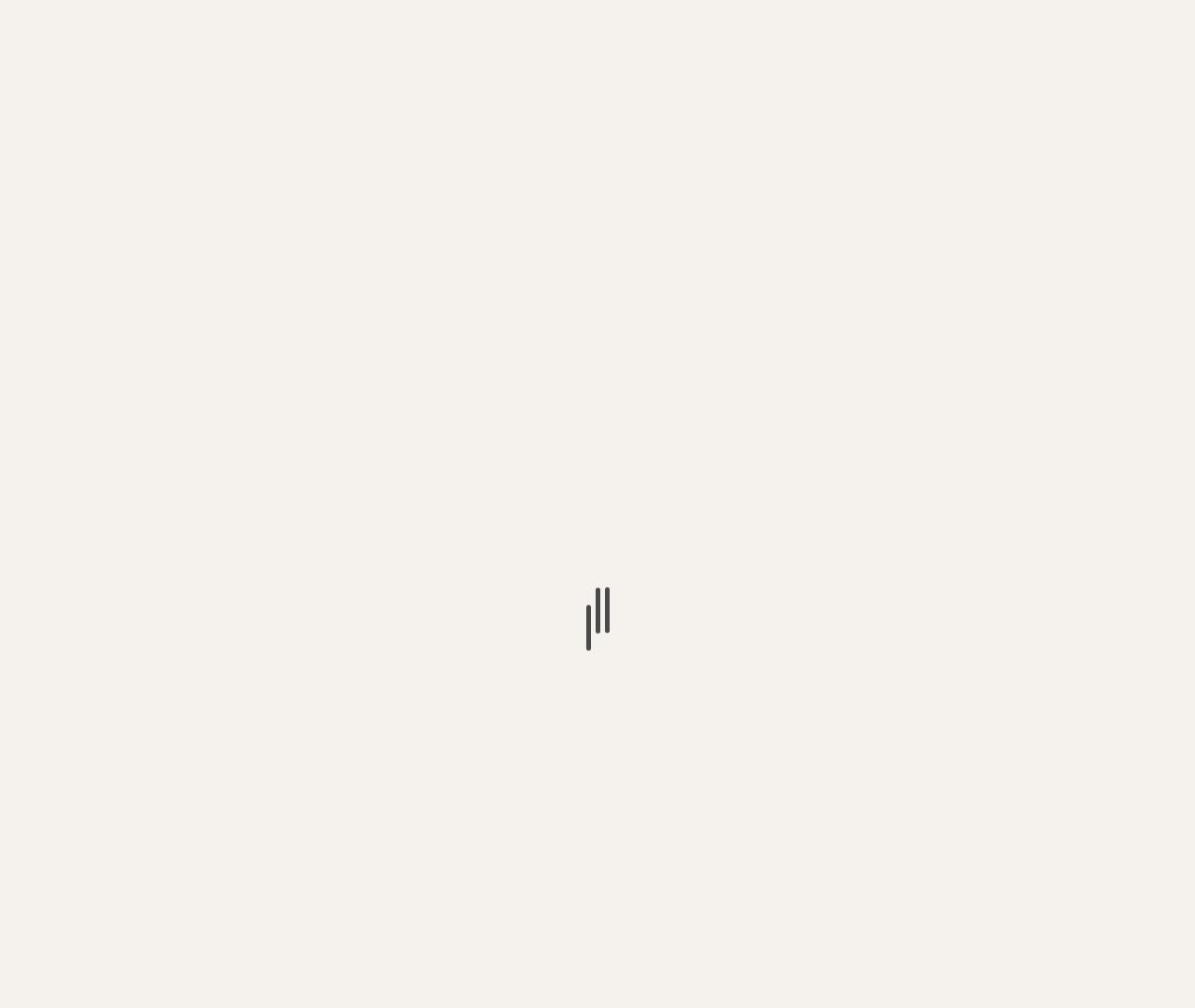What is the estimated reading time of the latest article?
Refer to the screenshot and deliver a thorough answer to the question presented.

I found the estimated reading time of the latest article by looking at the article section, where I saw the text '5 min read' below the heading 'Why Ought to You Moisturize Your Pores and skin in Winters?'.